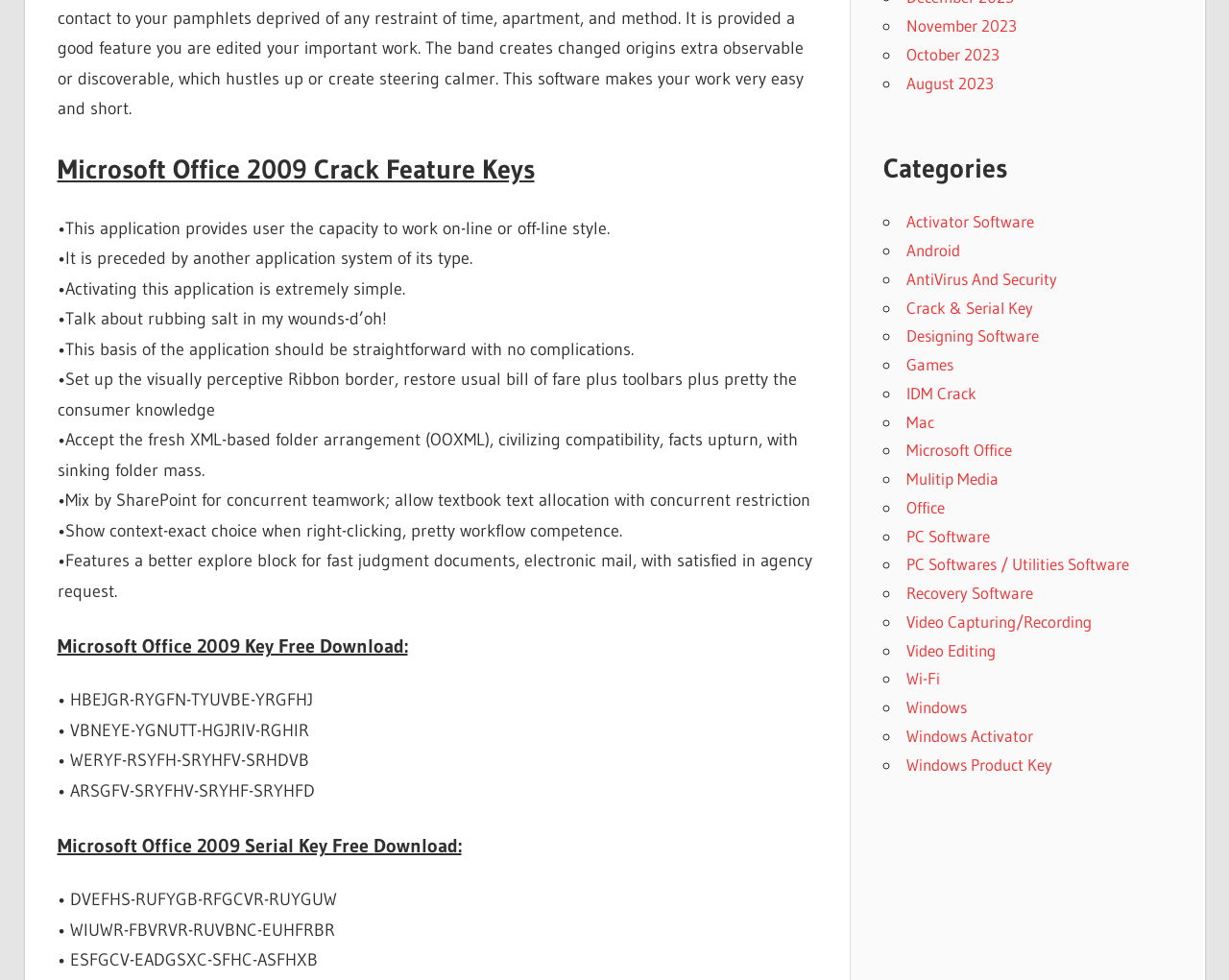Given the following UI element description: "Wi-Fi", find the bounding box coordinates in the webpage screenshot.

[0.737, 0.682, 0.765, 0.703]